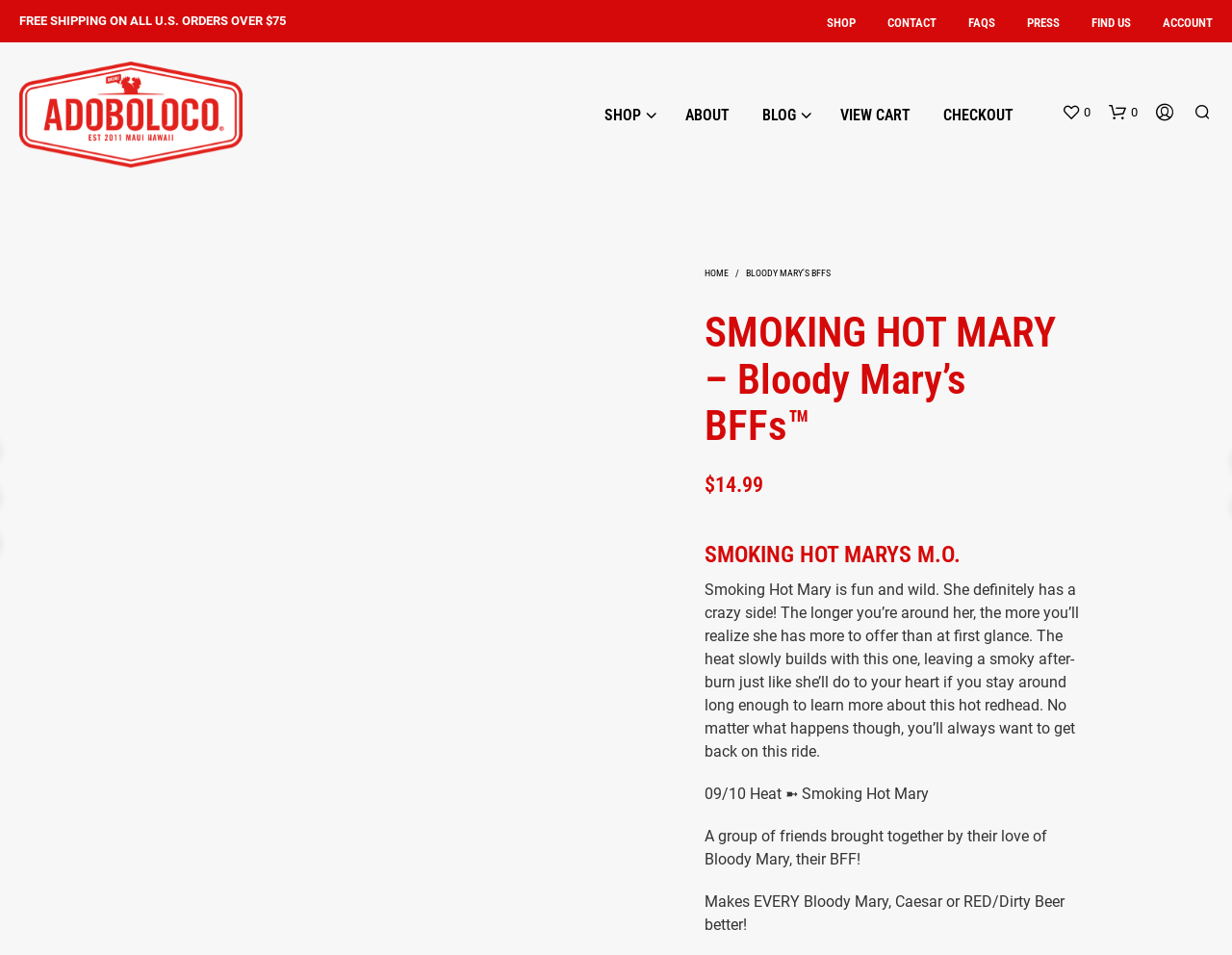Please answer the following question using a single word or phrase: 
What is the price of the Smoking Hot Mary hot sauce?

14.99